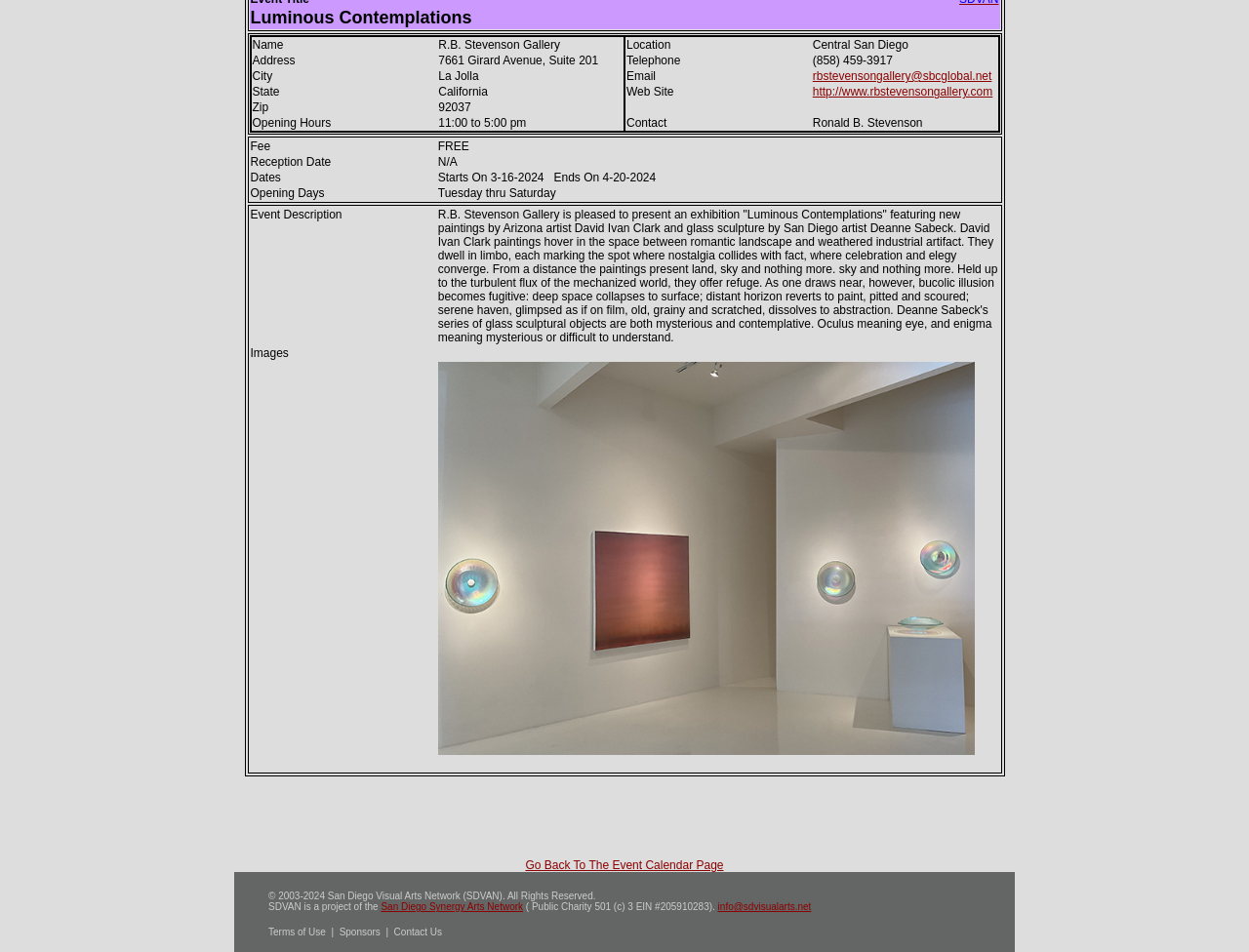Provide the bounding box coordinates in the format (top-left x, top-left y, bottom-right x, bottom-right y). All values are floating point numbers between 0 and 1. Determine the bounding box coordinate of the UI element described as: San Diego Synergy Arts Network

[0.305, 0.947, 0.419, 0.958]